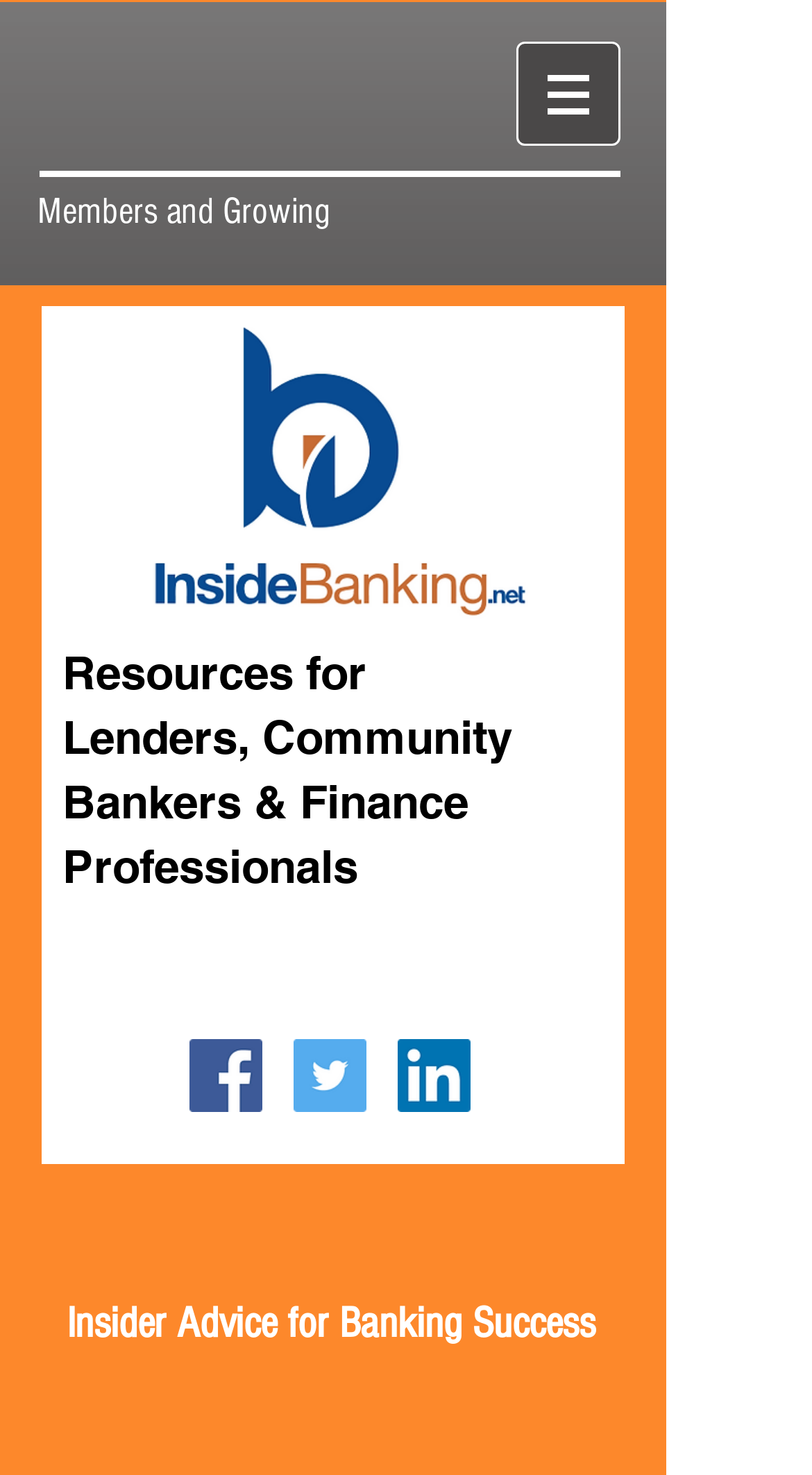Look at the image and answer the question in detail:
What type of image is displayed on the webpage?

The image displayed on the webpage is 'IB1.png', which is likely a logo or branding image for InsideBanking.